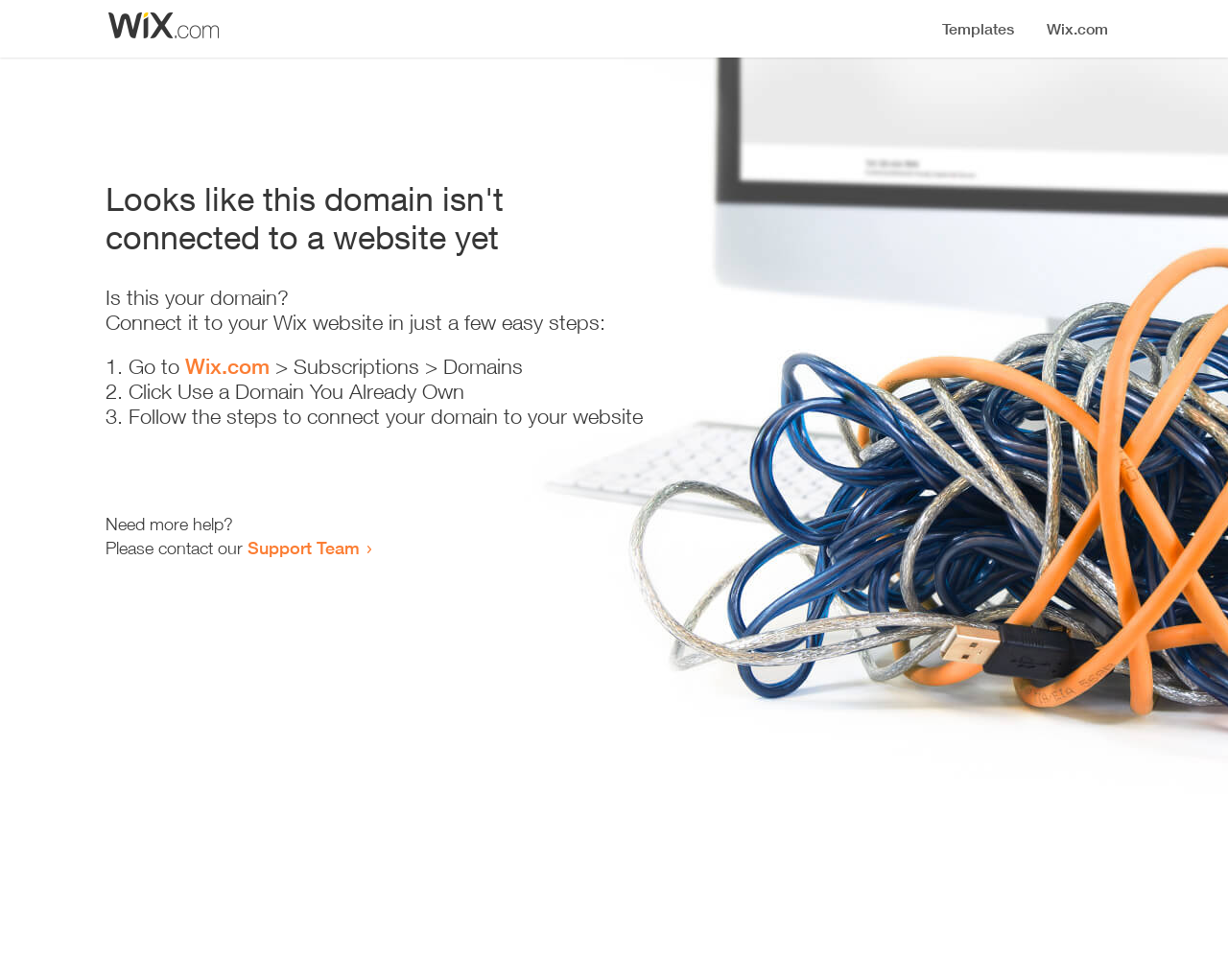What is the status of this domain?
Provide a fully detailed and comprehensive answer to the question.

Based on the heading 'Looks like this domain isn't connected to a website yet', it is clear that the domain is not connected to a website.